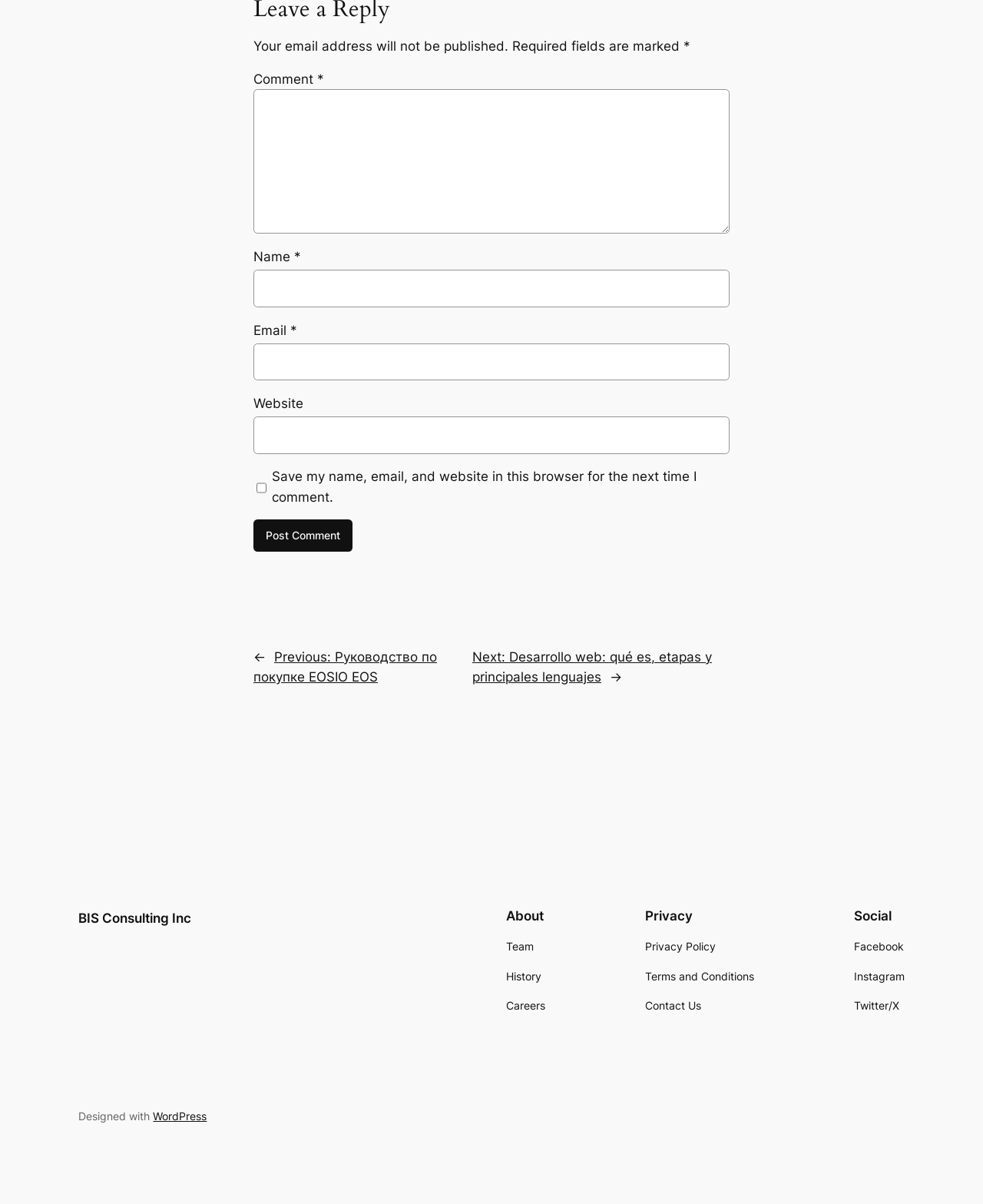Pinpoint the bounding box coordinates of the clickable element to carry out the following instruction: "Add Cathedrals of Glass audiobook to cart."

None